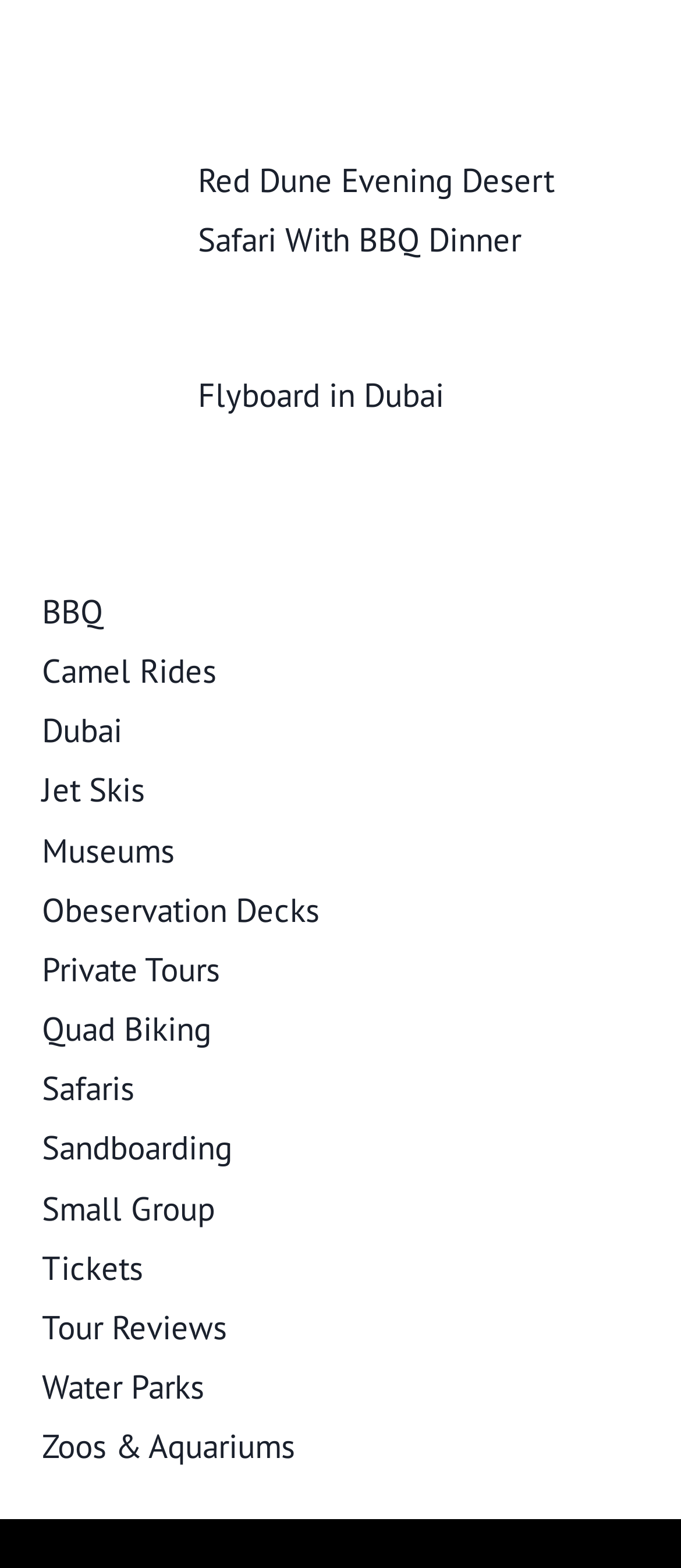Provide the bounding box coordinates of the HTML element this sentence describes: "Zoos & Aquariums". The bounding box coordinates consist of four float numbers between 0 and 1, i.e., [left, top, right, bottom].

[0.062, 0.909, 0.433, 0.936]